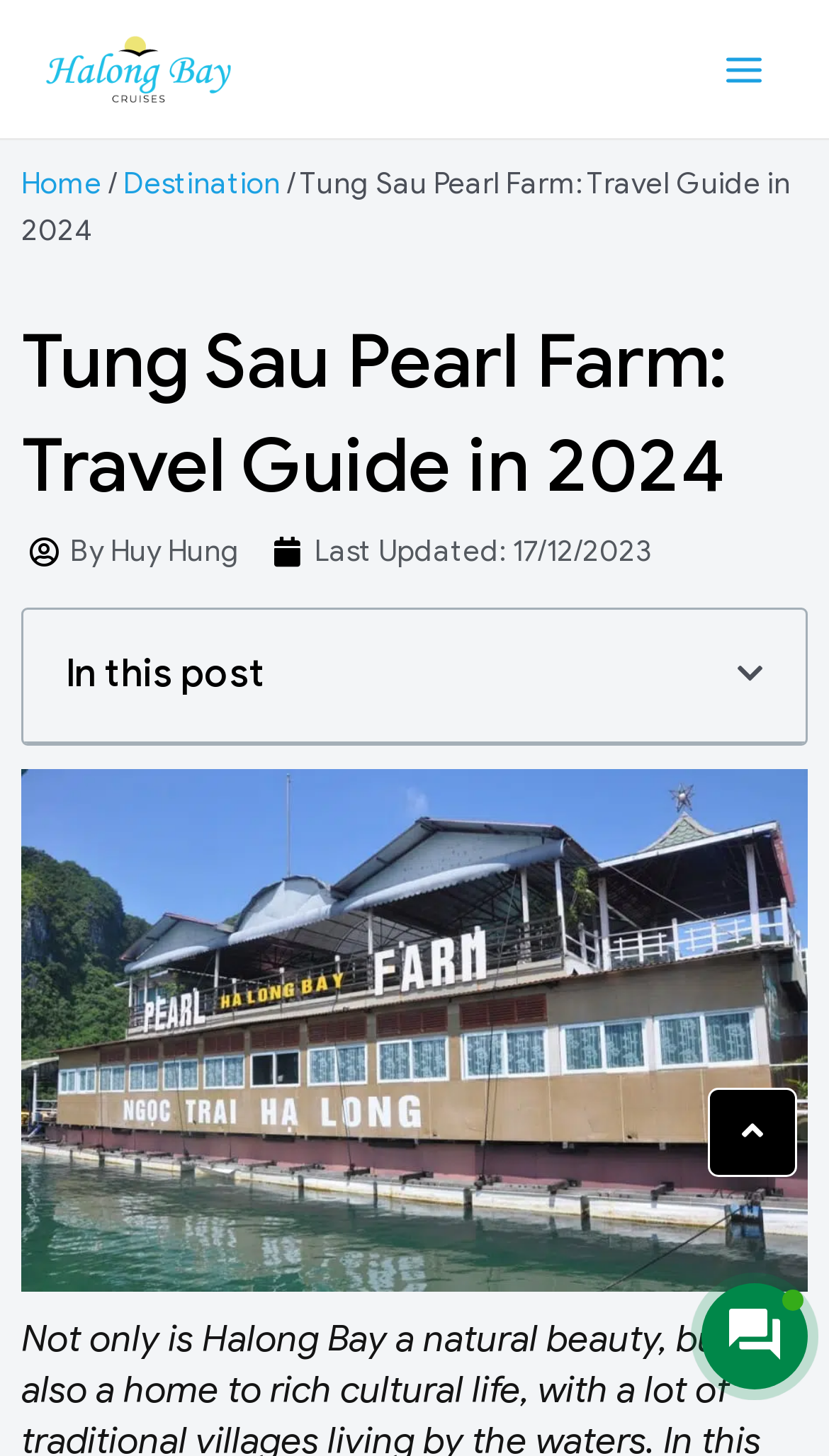Describe all the visual and textual components of the webpage comprehensively.

The webpage is about Tung Sau Pearl Farm, a travel guide in 2024. At the top left, there is a link to the website "CruiseInHalongBay.com" accompanied by an image of the website's logo. Below this, there is a main menu button on the top right, which is not expanded. The button has an image icon.

To the left of the main menu button, there is a navigation menu with links to "Home" and "Destination", separated by a slash. The current page's title, "Tung Sau Pearl Farm: Travel Guide in 2024", is displayed as a heading below the navigation menu.

The author of the post, "Huy Hung", is credited below the title, along with the last updated date, "17/12/2023". The post starts with the phrase "In this post", followed by the main content.

The main content is accompanied by a large image of Tung Sau Pearl Farm, which takes up most of the page's width. At the bottom right, there is a button with no text, accompanied by a small image icon. Above this button, there is another small image icon.

Overall, the webpage has a simple layout, with a focus on the main content and image of Tung Sau Pearl Farm.